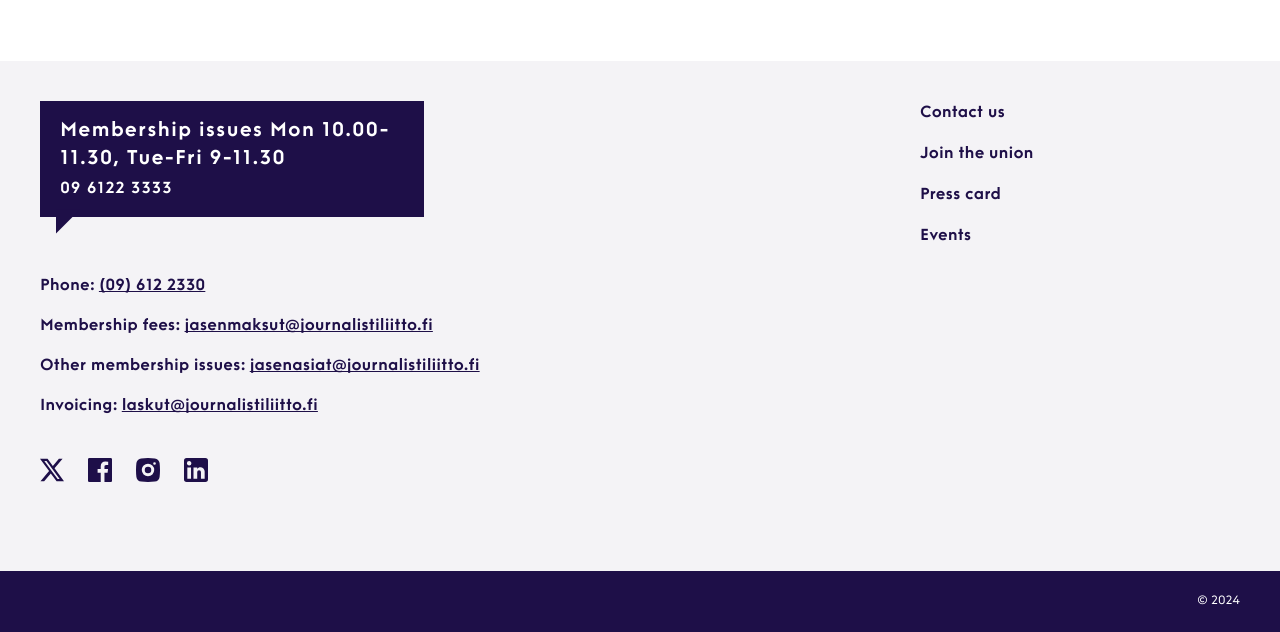Identify the bounding box coordinates of the clickable section necessary to follow the following instruction: "Contact us through the footer menu". The coordinates should be presented as four float numbers from 0 to 1, i.e., [left, top, right, bottom].

[0.719, 0.167, 0.785, 0.192]